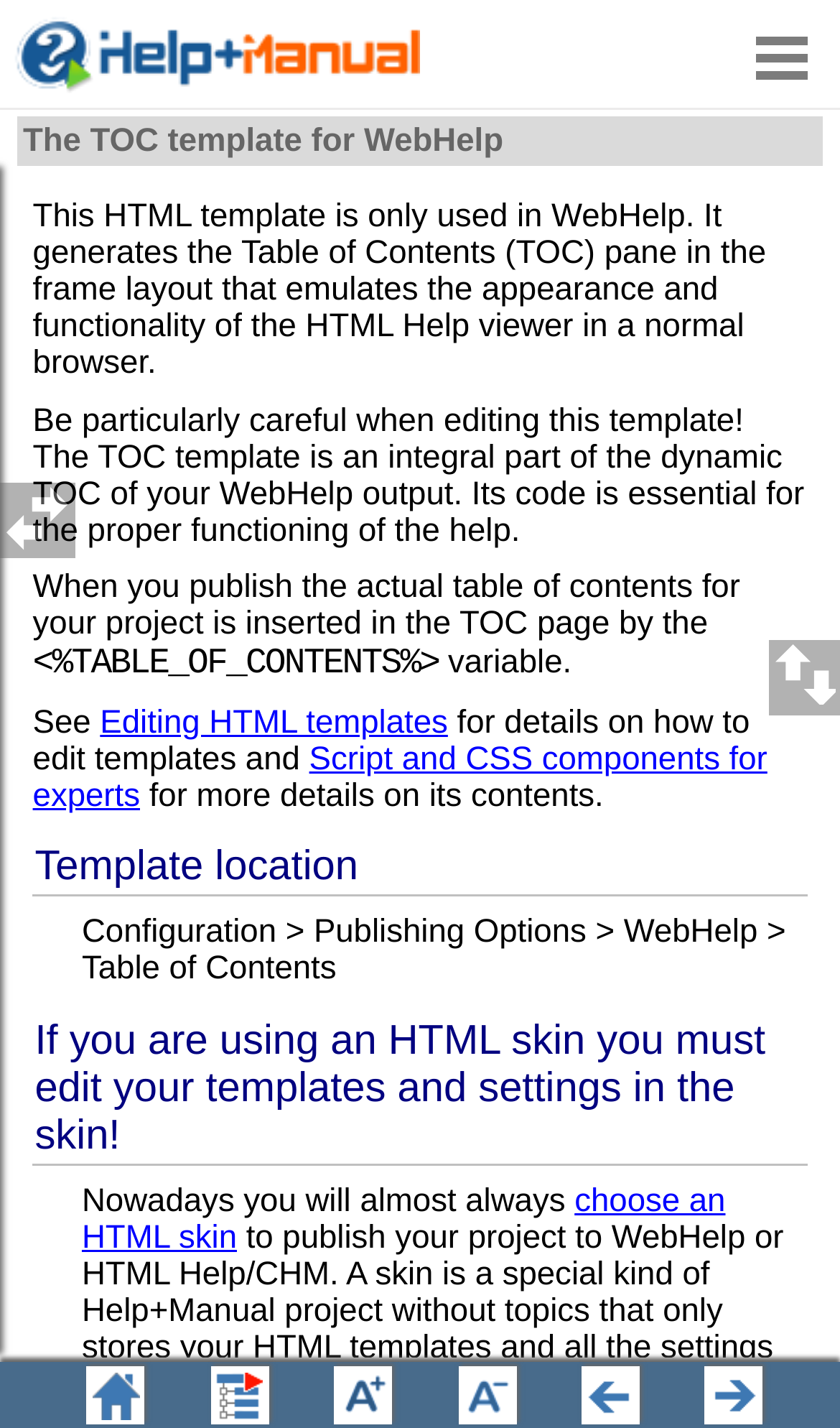Bounding box coordinates are specified in the format (top-left x, top-left y, bottom-right x, bottom-right y). All values are floating point numbers bounded between 0 and 1. Please provide the bounding box coordinate of the region this sentence describes: parent_node: Products

[0.887, 0.015, 0.974, 0.066]